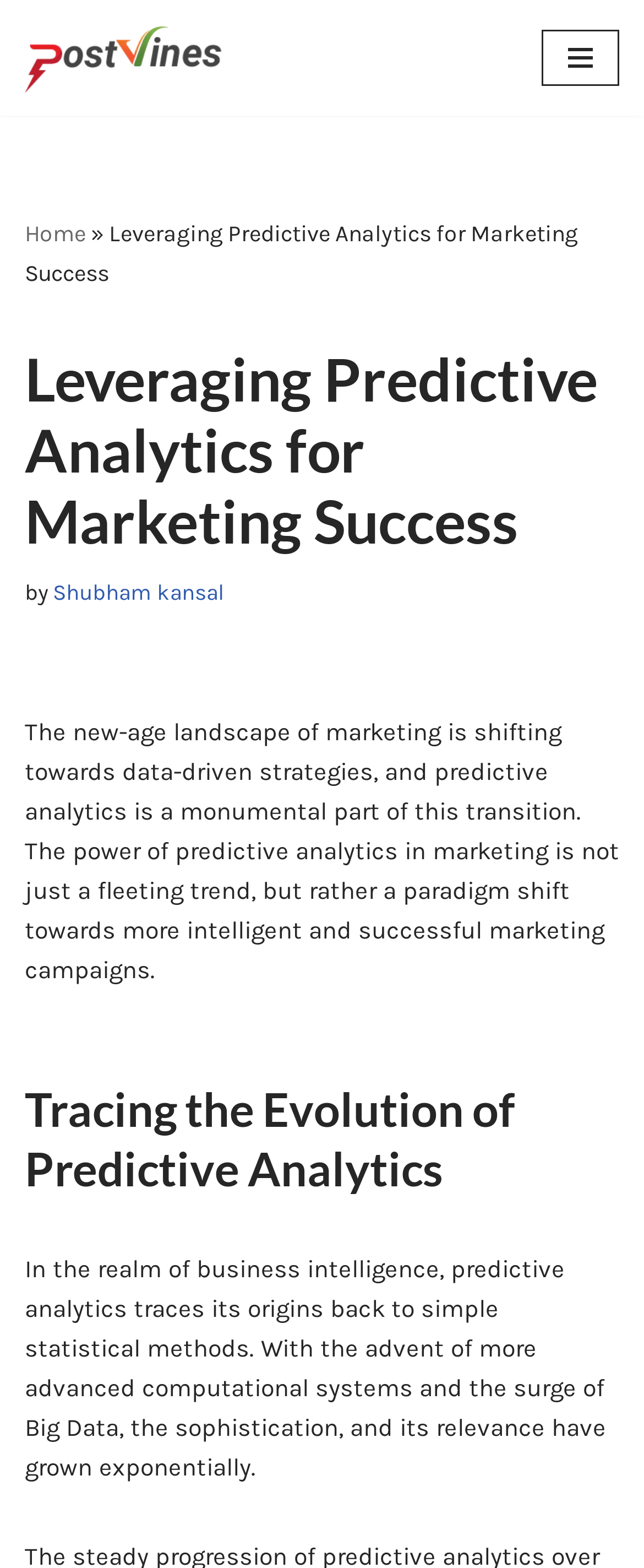Bounding box coordinates are specified in the format (top-left x, top-left y, bottom-right x, bottom-right y). All values are floating point numbers bounded between 0 and 1. Please provide the bounding box coordinate of the region this sentence describes: •From US

None